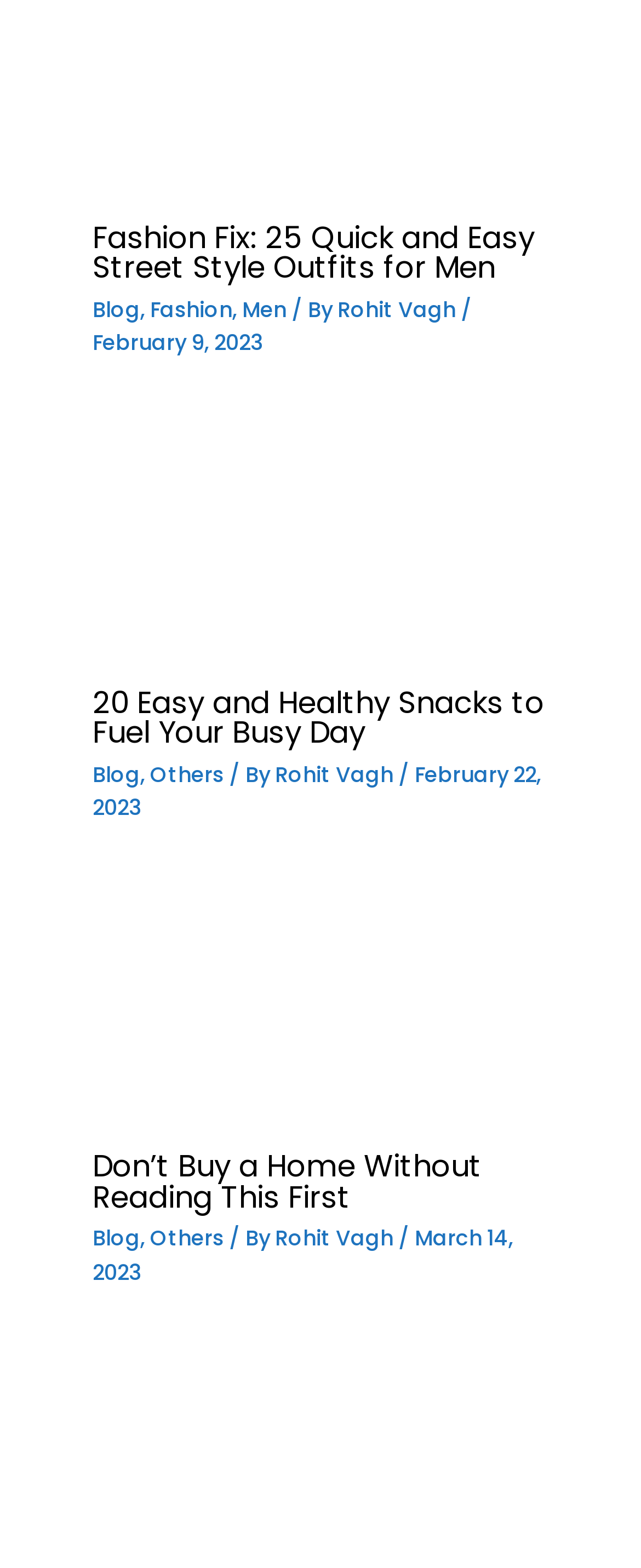Using the details in the image, give a detailed response to the question below:
What is the title of the first article?

The first article's title can be determined by looking at the heading element with the text 'Fashion Fix: 25 Quick and Easy Street Style Outfits for Men' inside the first article element.